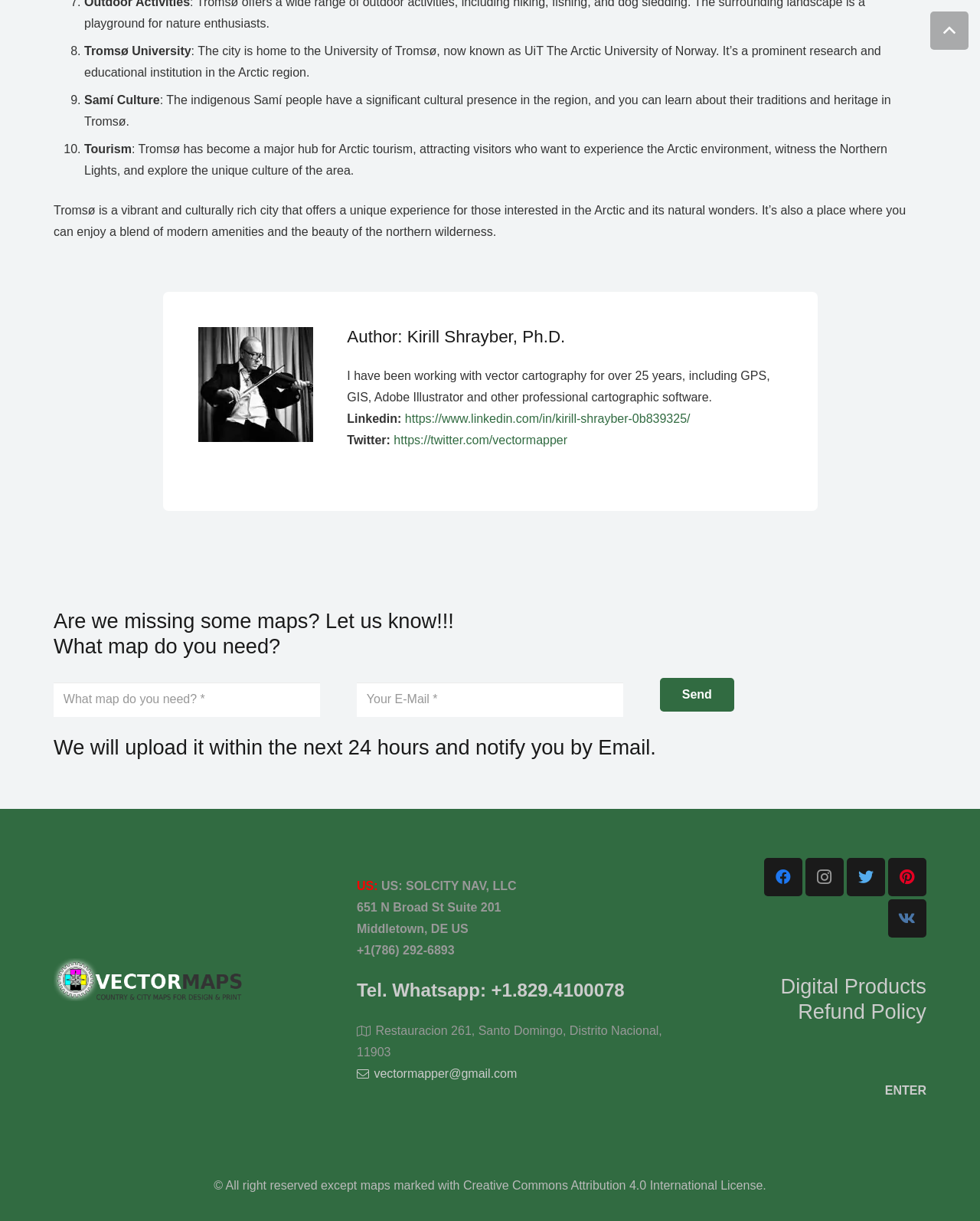Specify the bounding box coordinates of the area that needs to be clicked to achieve the following instruction: "Click the 'Digital Products Refund Policy' link".

[0.797, 0.798, 0.945, 0.838]